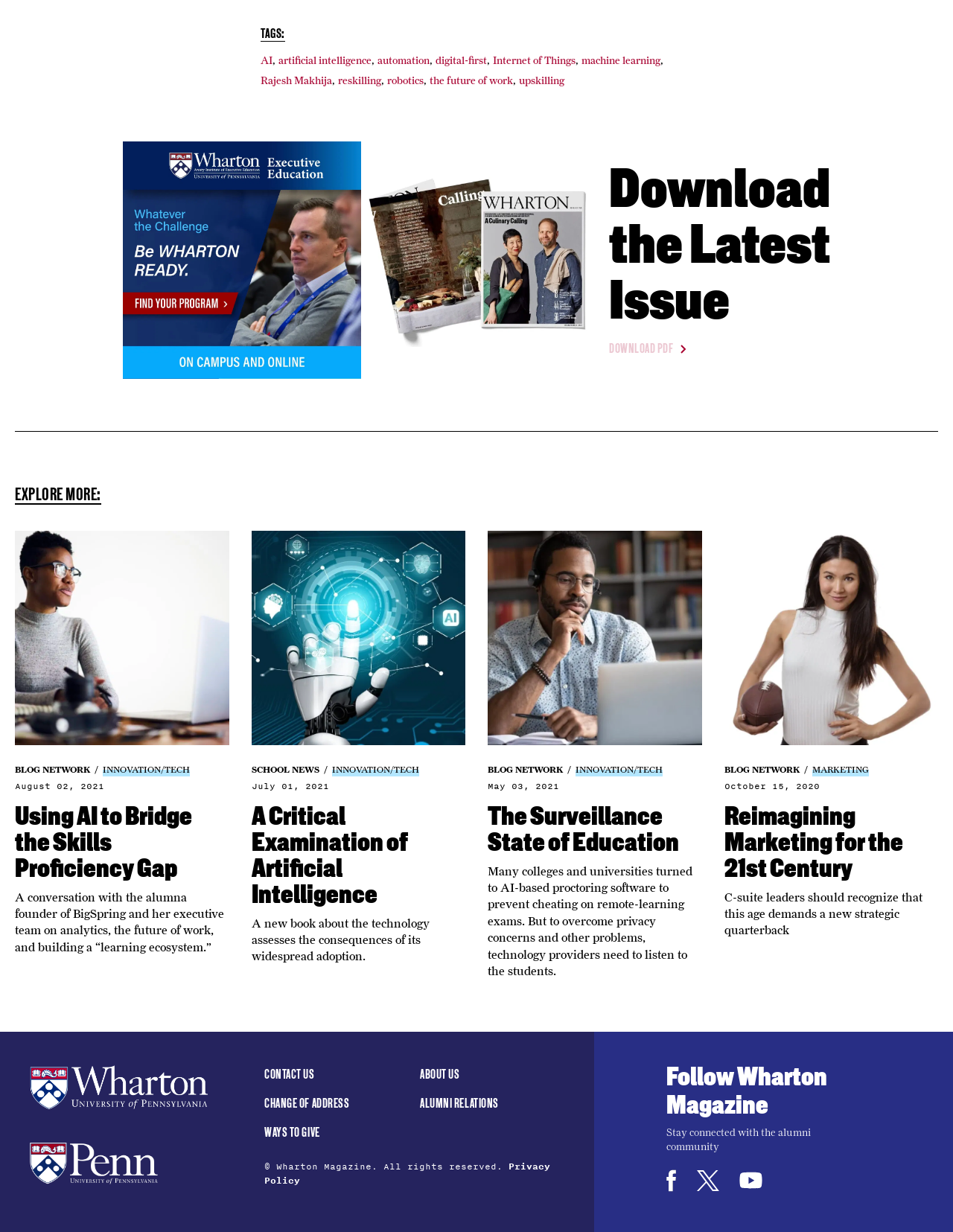What is the category of the blog post with the title 'A Critical Examination of Artificial Intelligence'?
Using the image as a reference, give an elaborate response to the question.

The category of the blog post with the title 'A Critical Examination of Artificial Intelligence' is INNOVATION/TECH, which is indicated by the link text 'INNOVATION/TECH' next to the date 'July 01, 2021'.